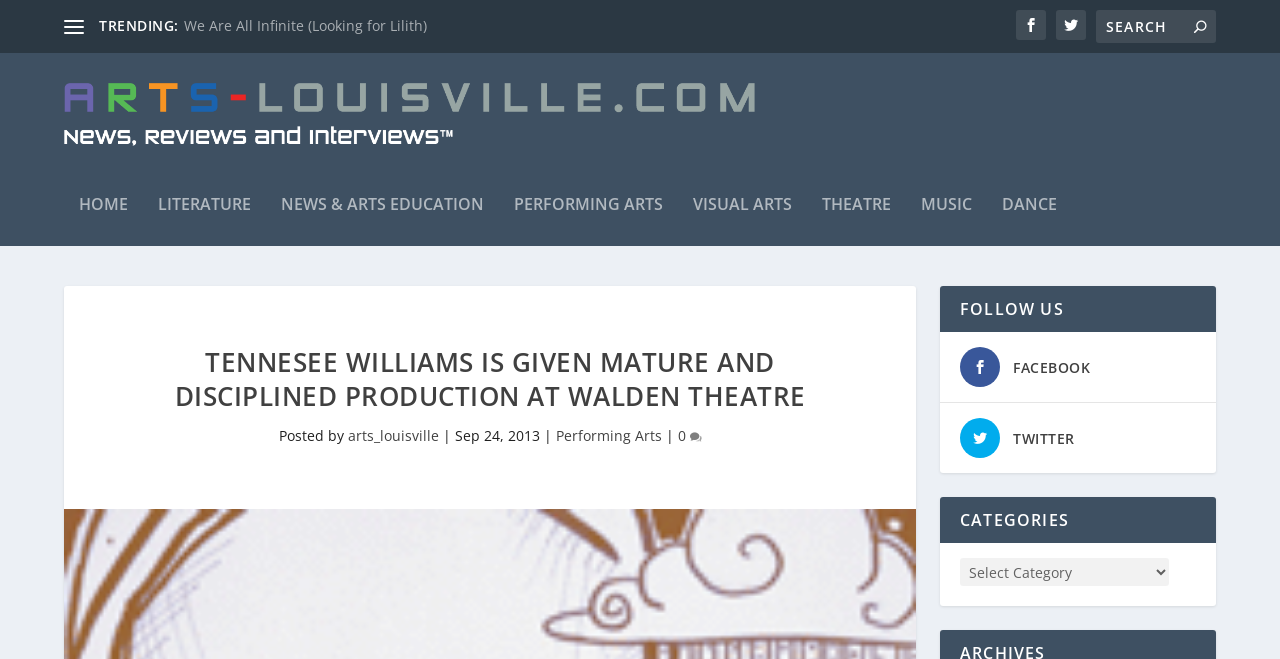Please identify the bounding box coordinates for the region that you need to click to follow this instruction: "Follow on FACEBOOK".

[0.791, 0.545, 0.852, 0.574]